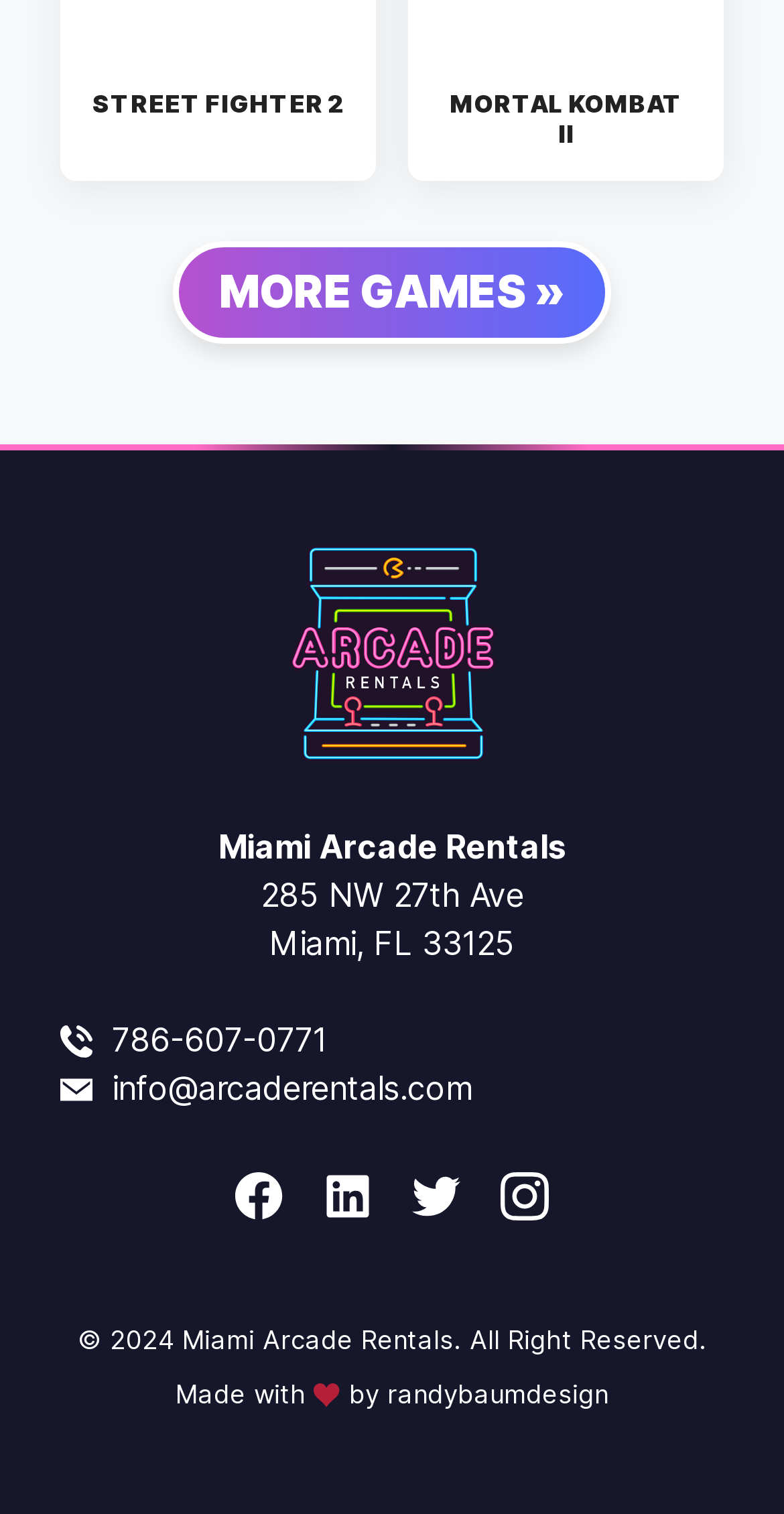Show the bounding box coordinates for the HTML element as described: "Previous Article".

None